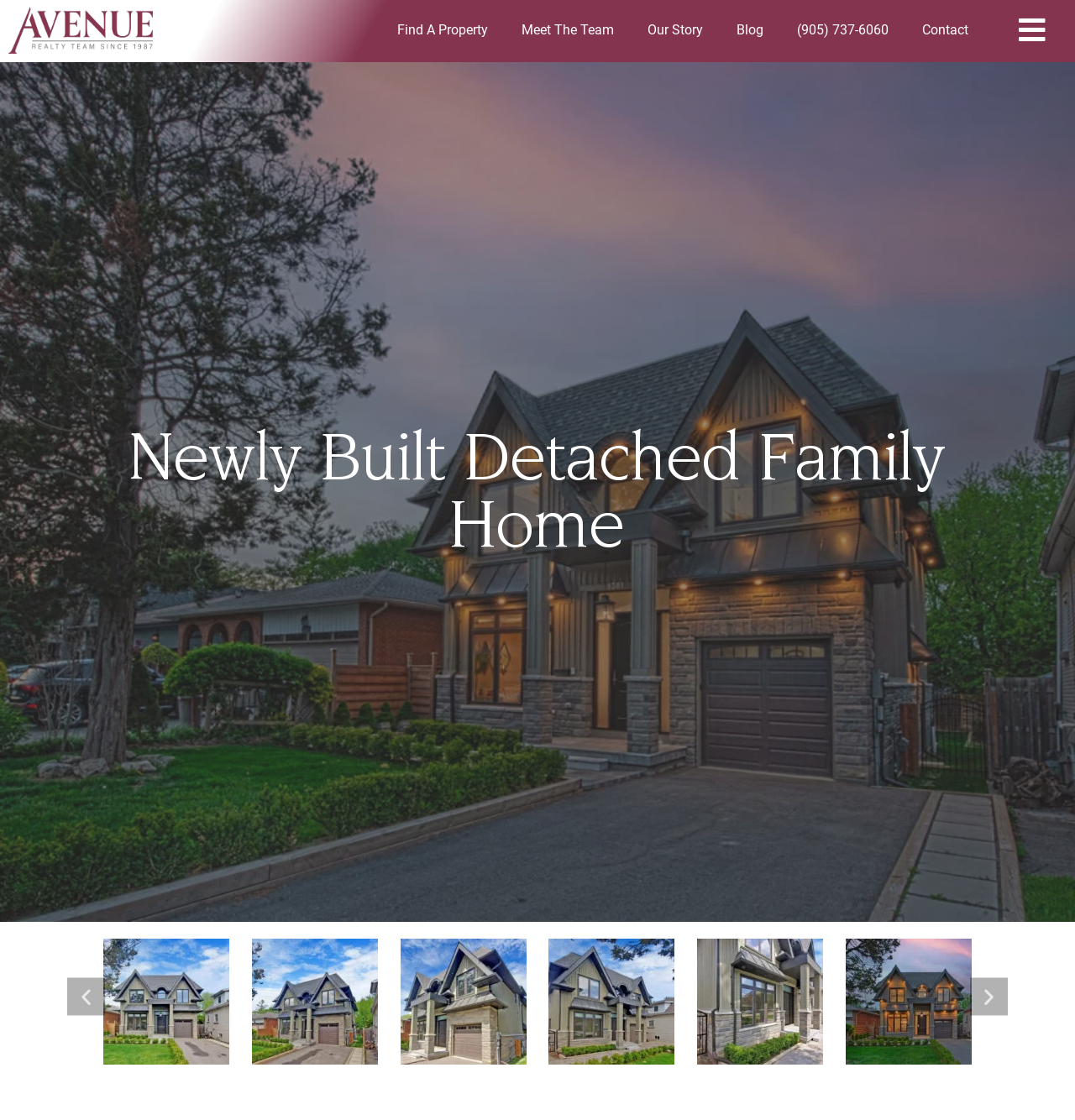How many bedrooms does the house have?
Please provide a single word or phrase based on the screenshot.

4+2